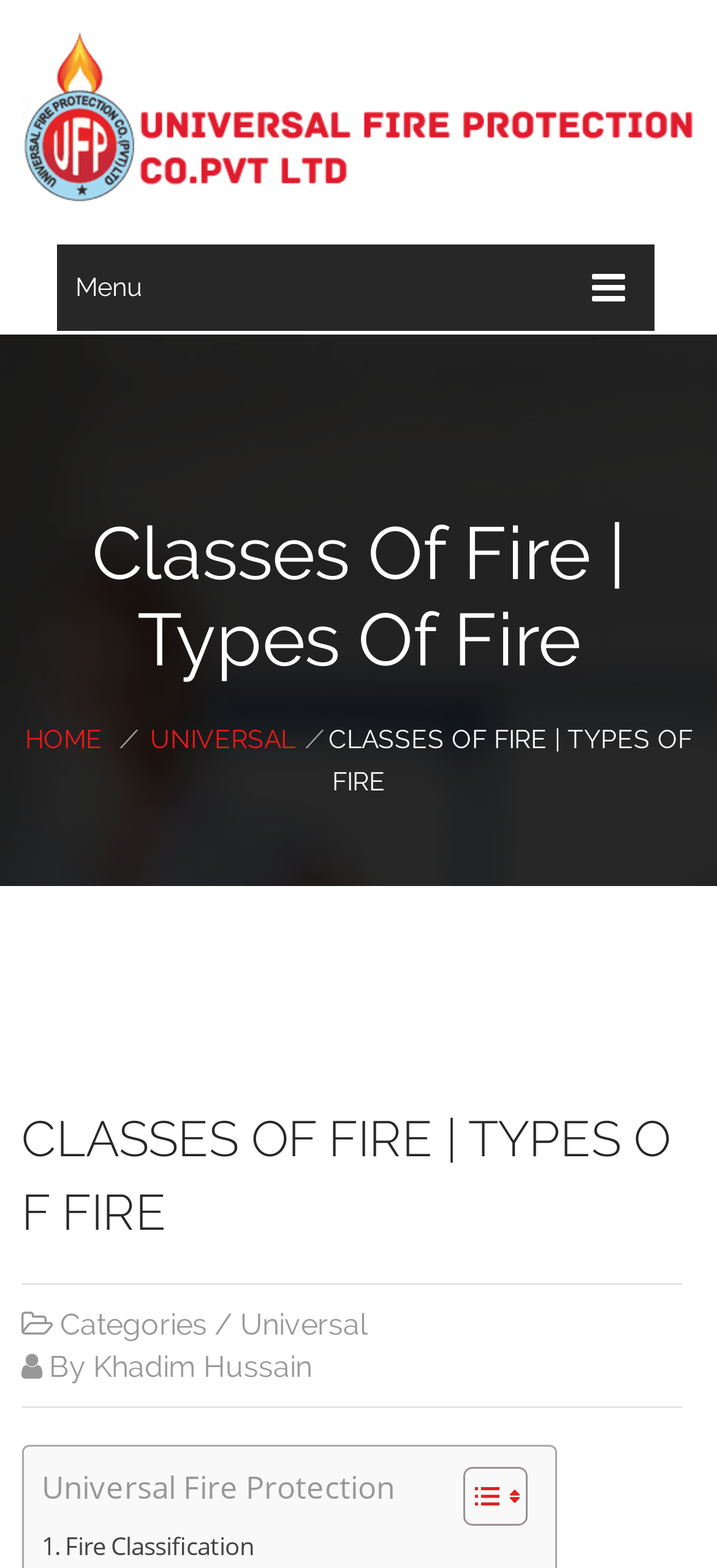Using the image as a reference, answer the following question in as much detail as possible:
What is the author of the article?

The author's name is mentioned at the bottom of the webpage, below the categories section, as 'By Khadim Hussain'.